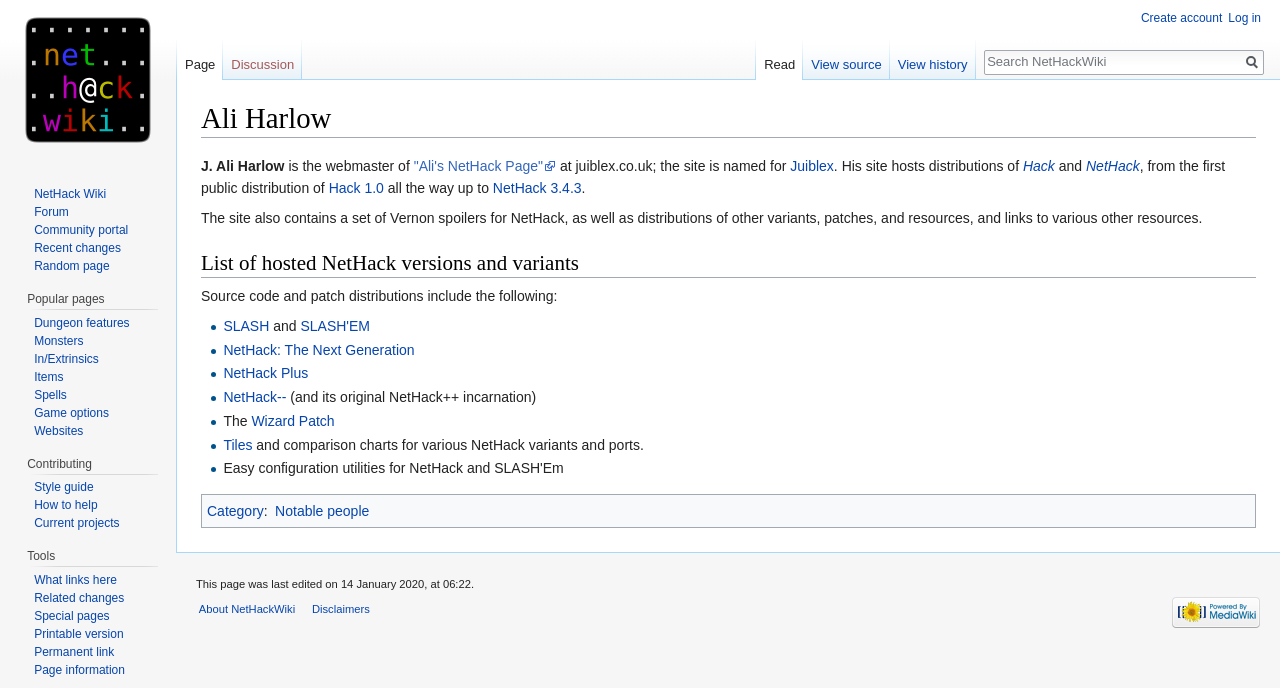Please respond to the question using a single word or phrase:
What is the name of the site that hosts distributions of NetHack and other variants?

Juiblex